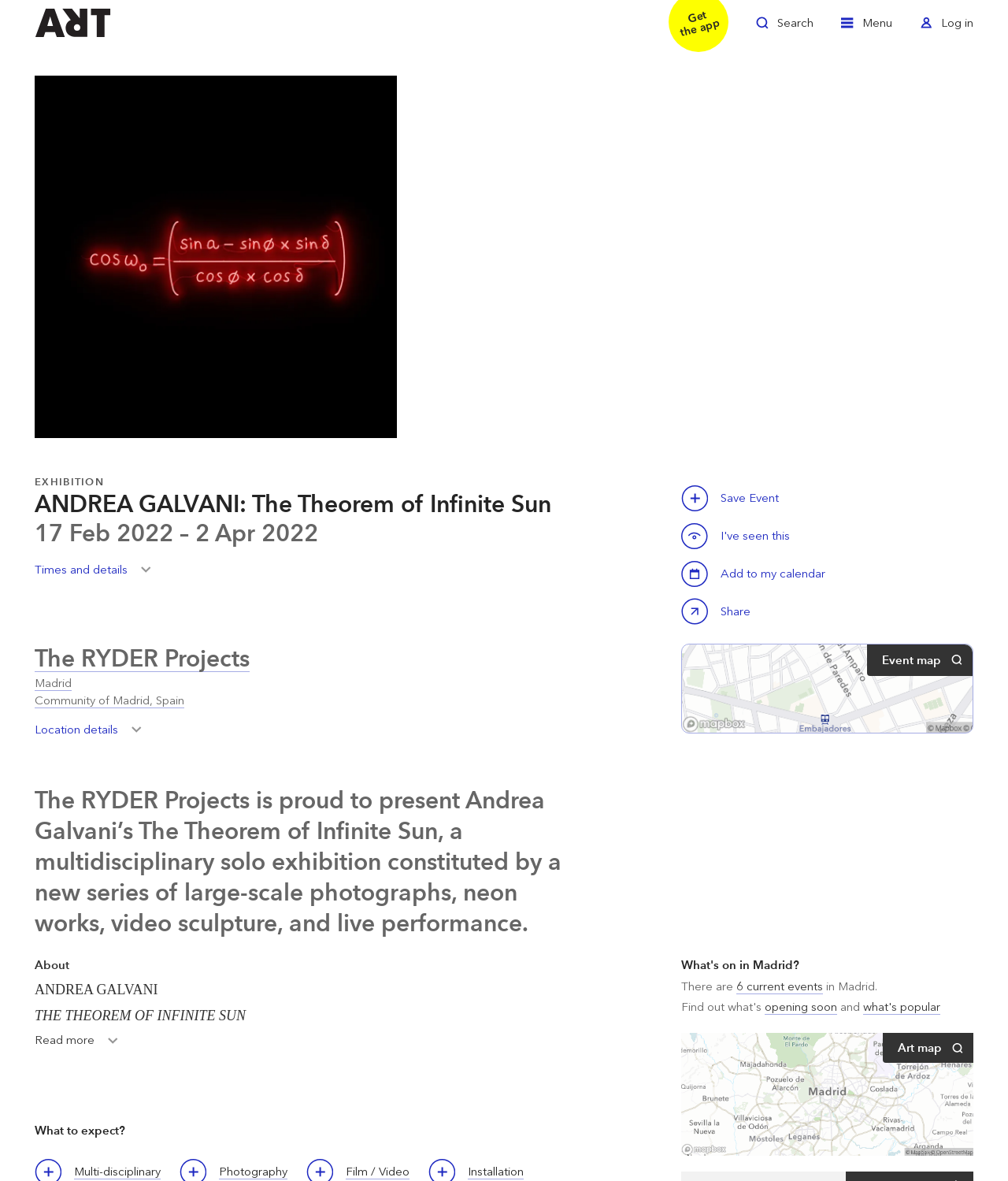Please provide the bounding box coordinates for the element that needs to be clicked to perform the instruction: "Zoom in". The coordinates must consist of four float numbers between 0 and 1, formatted as [left, top, right, bottom].

[0.034, 0.064, 0.394, 0.371]